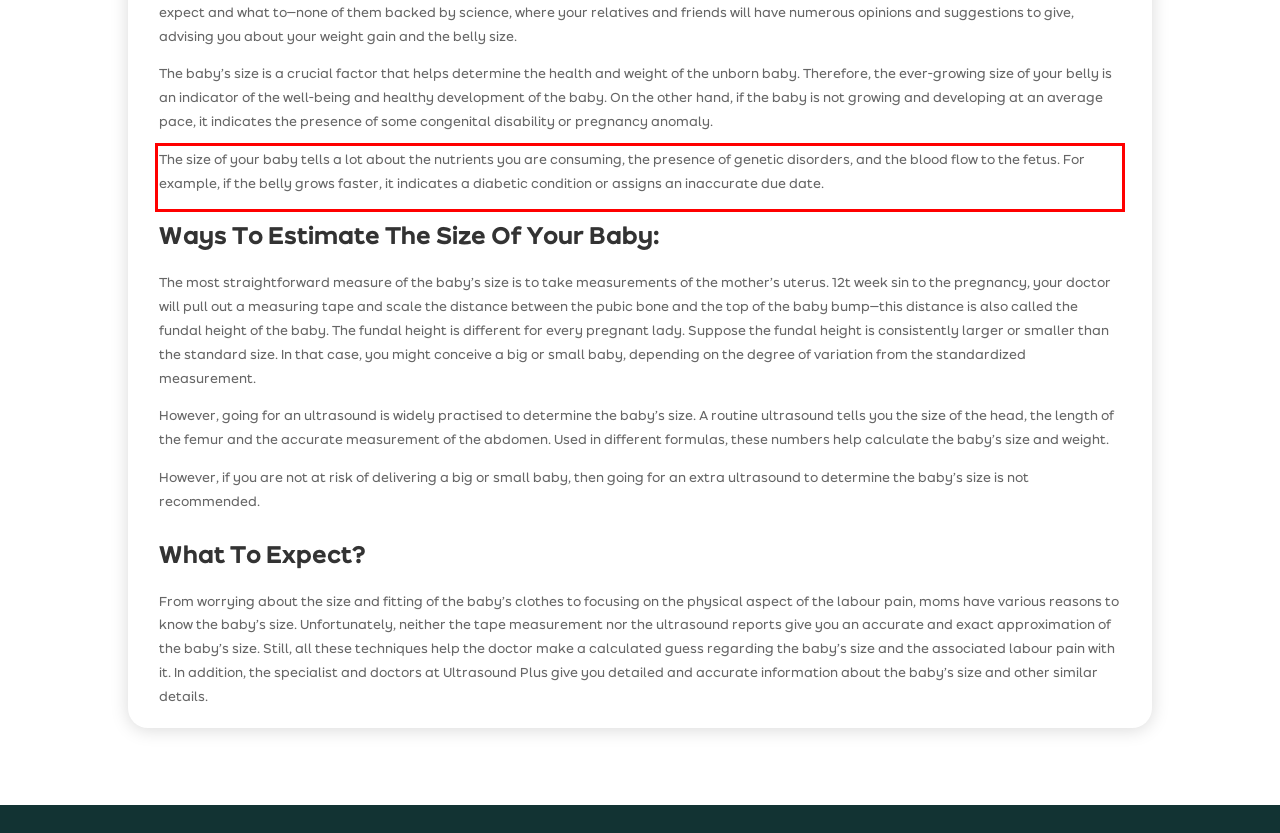Please use OCR to extract the text content from the red bounding box in the provided webpage screenshot.

The size of your baby tells a lot about the nutrients you are consuming, the presence of genetic disorders, and the blood flow to the fetus. For example, if the belly grows faster, it indicates a diabetic condition or assigns an inaccurate due date.